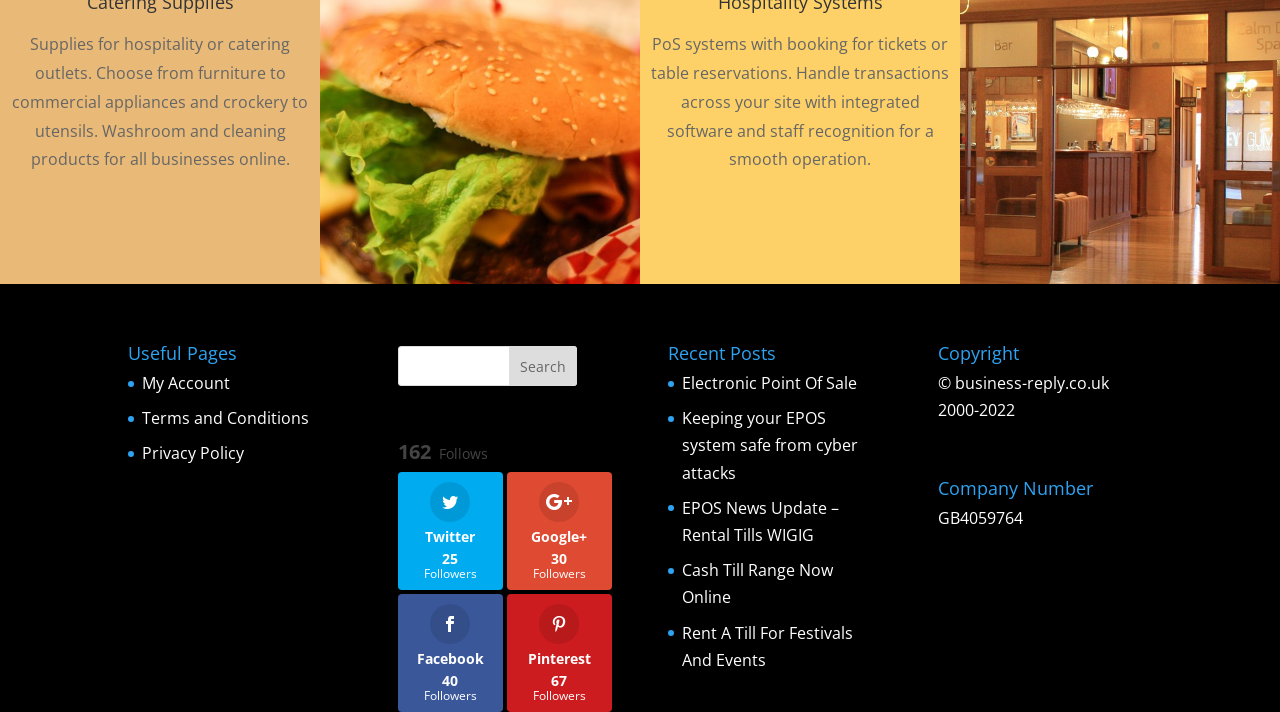Respond with a single word or phrase to the following question:
What type of businesses is this website for?

Hospitality or catering outlets